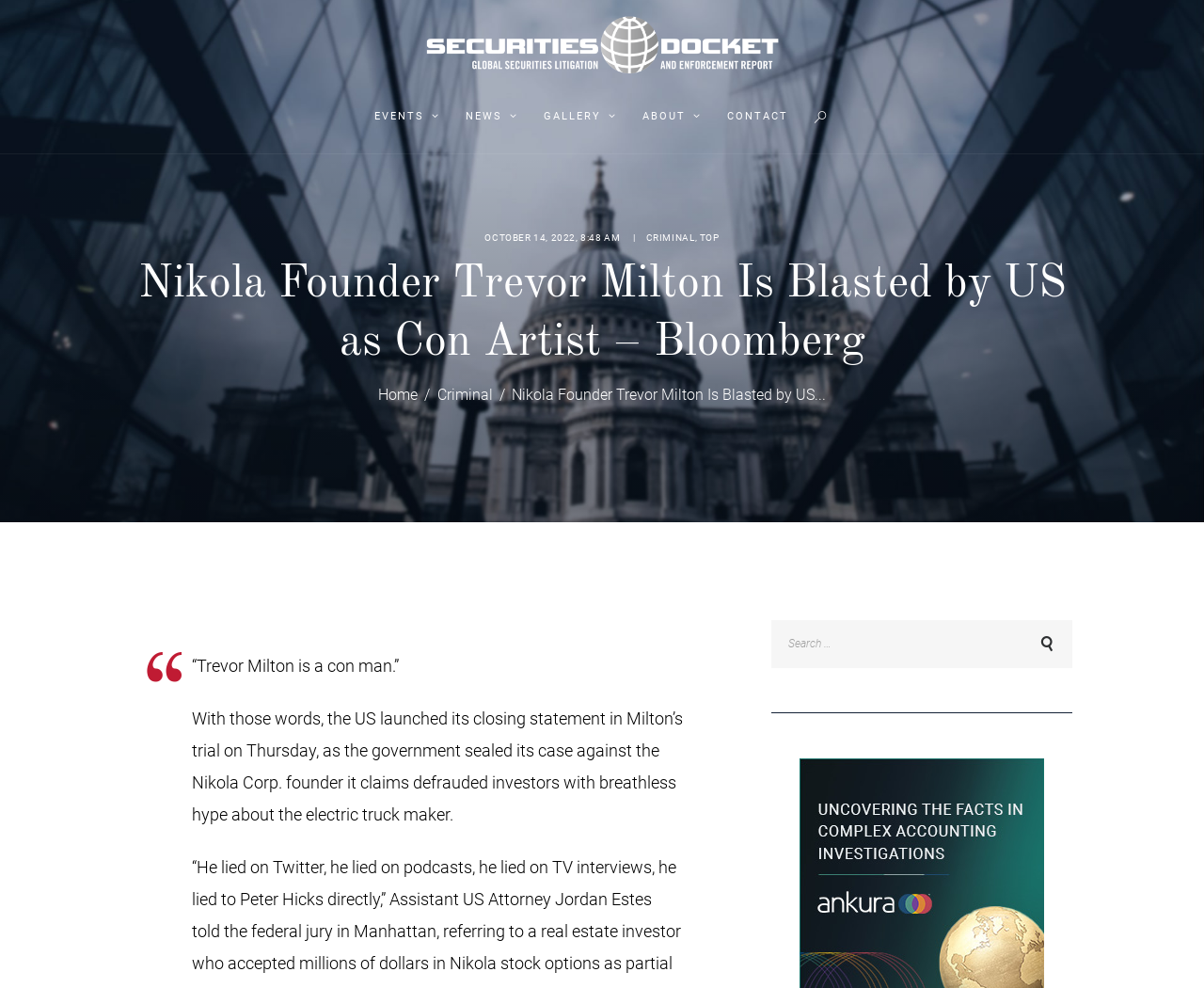Please answer the following question using a single word or phrase: 
Is there a search function on the page?

Yes